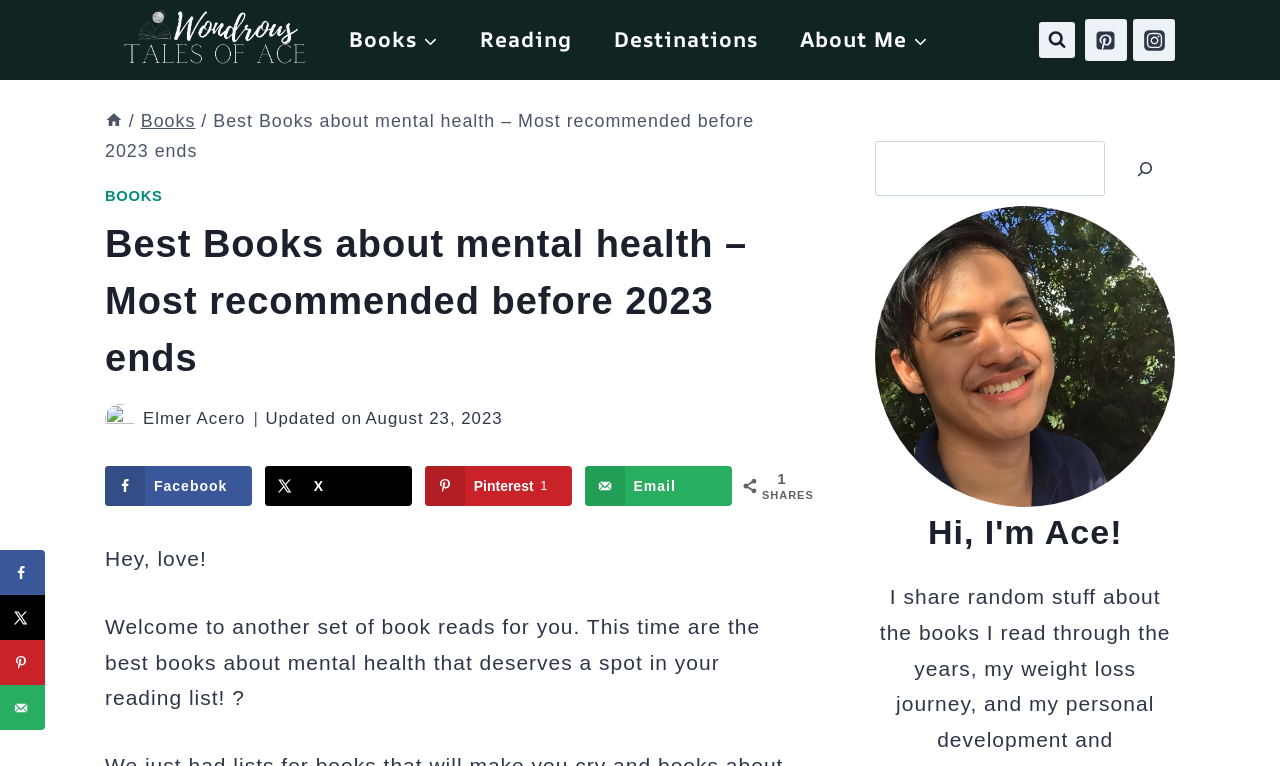What is the author's name?
Make sure to answer the question with a detailed and comprehensive explanation.

I found the author's name by looking at the text 'Elmer Acero' which is a link element located below the header 'Best Books about mental health – Most recommended before 2023 ends'.